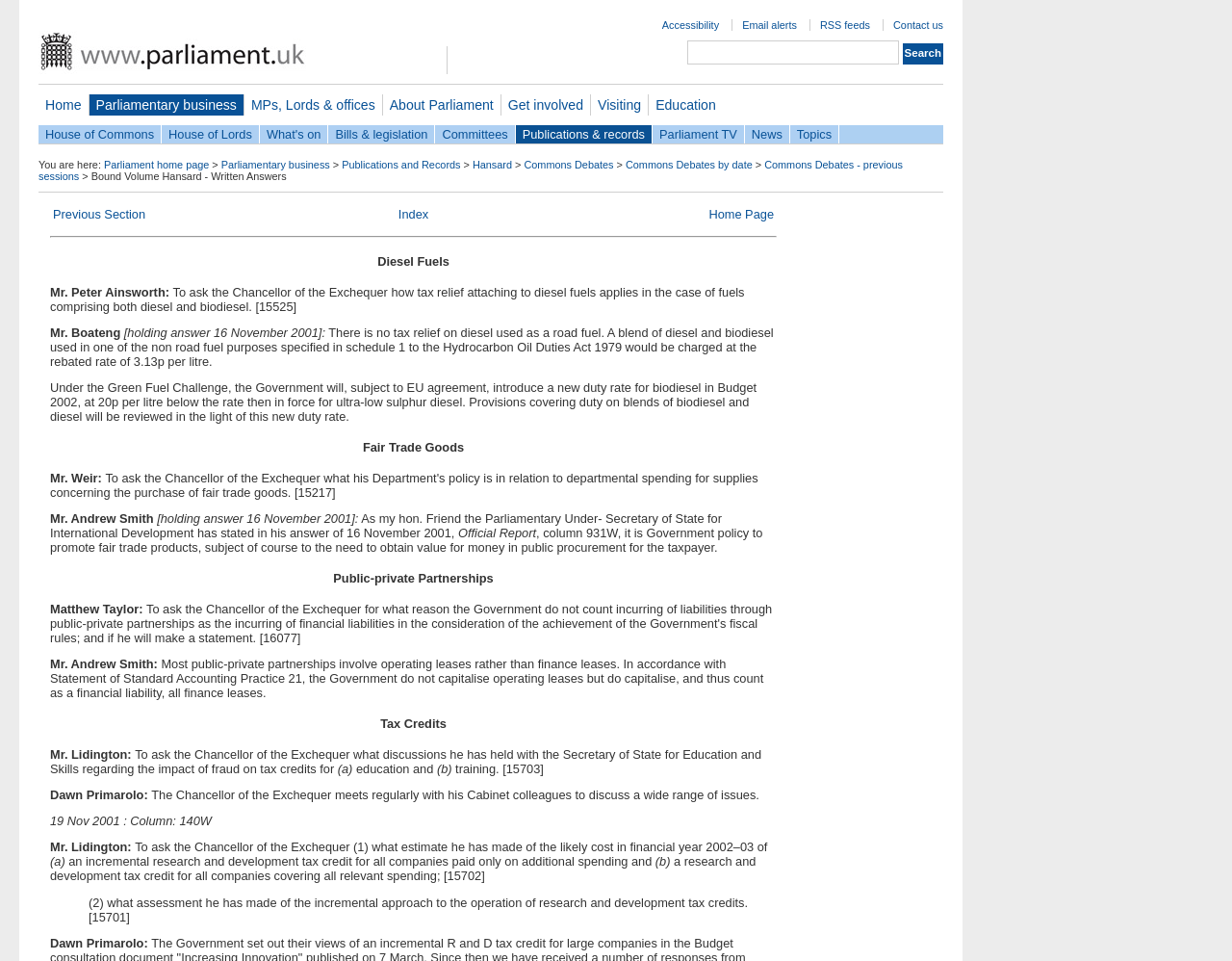What is the topic of the first question?
Refer to the image and answer the question using a single word or phrase.

Diesel Fuels